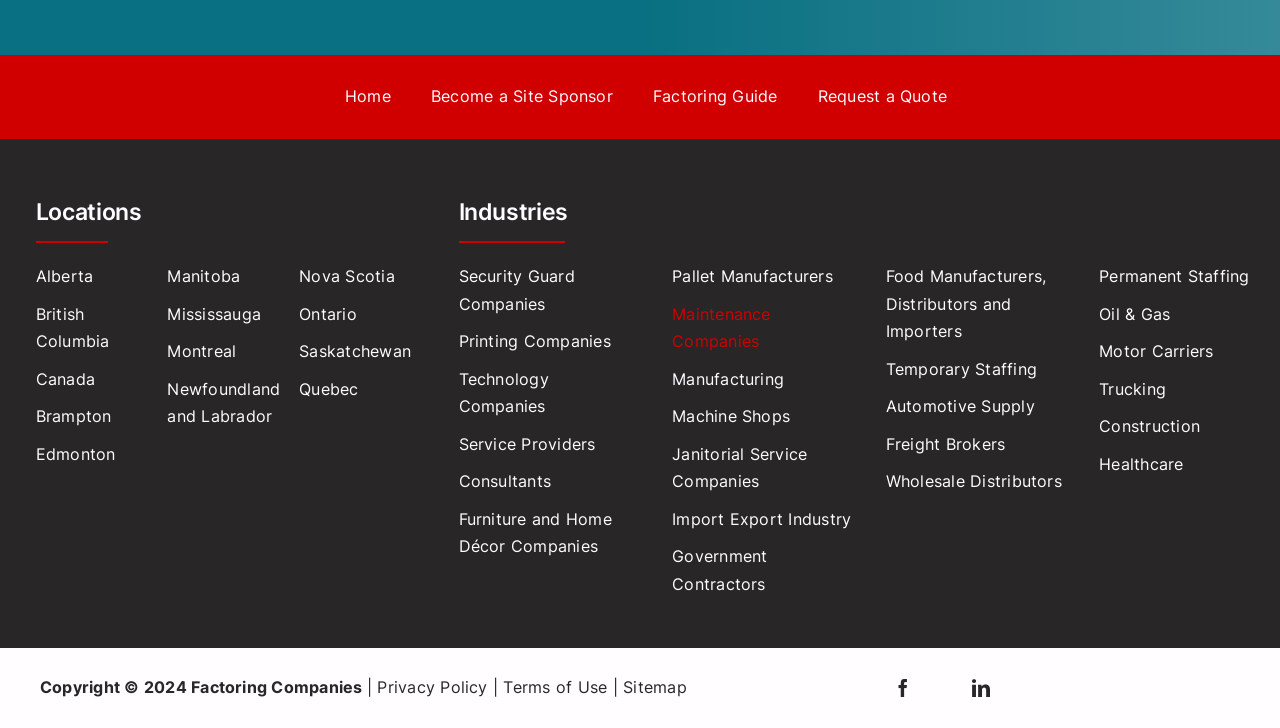Please find the bounding box coordinates of the element that needs to be clicked to perform the following instruction: "Click on Home". The bounding box coordinates should be four float numbers between 0 and 1, represented as [left, top, right, bottom].

[0.27, 0.114, 0.305, 0.152]